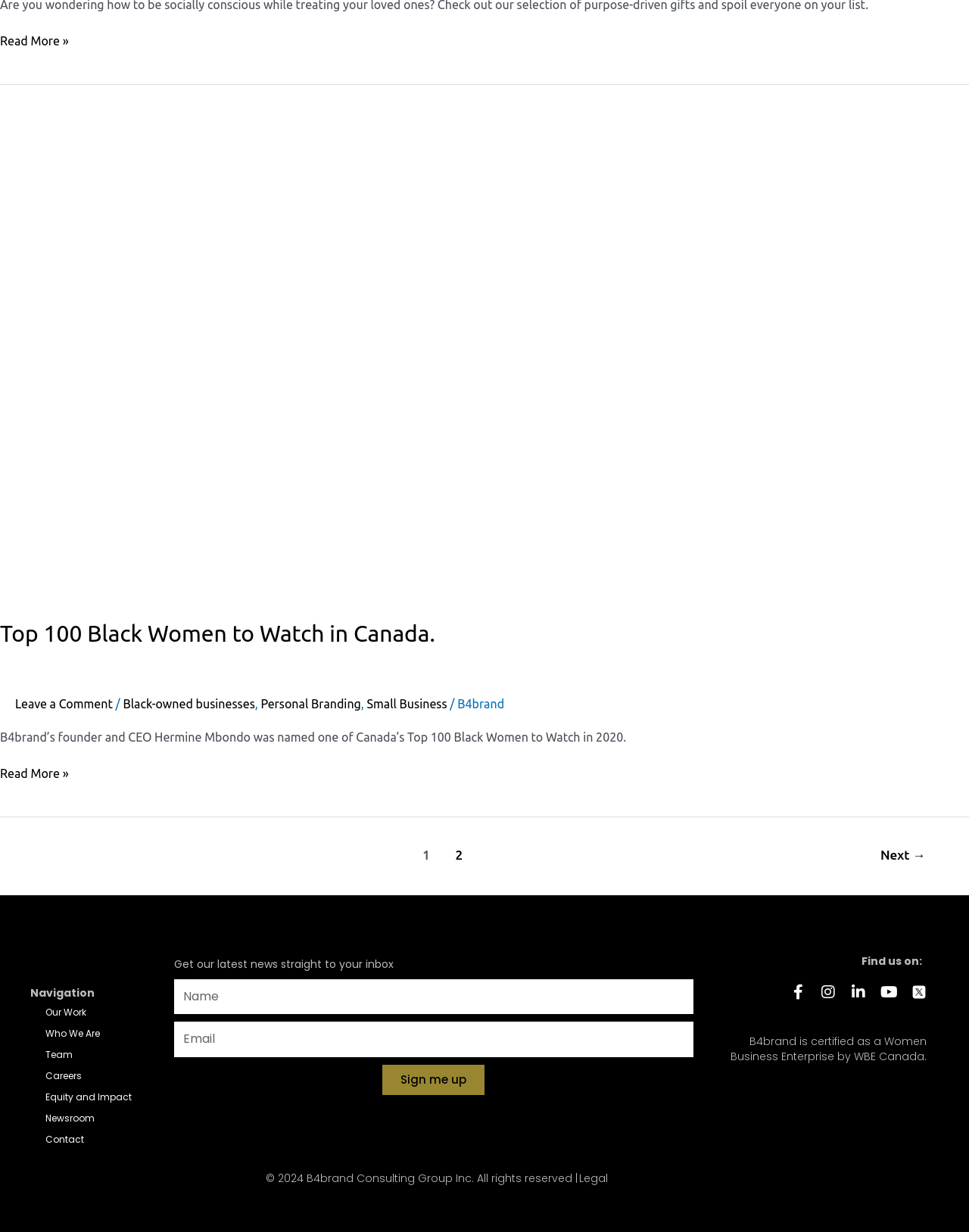Determine the bounding box coordinates for the area you should click to complete the following instruction: "Click on the 'Sign me up' button".

[0.395, 0.864, 0.5, 0.889]